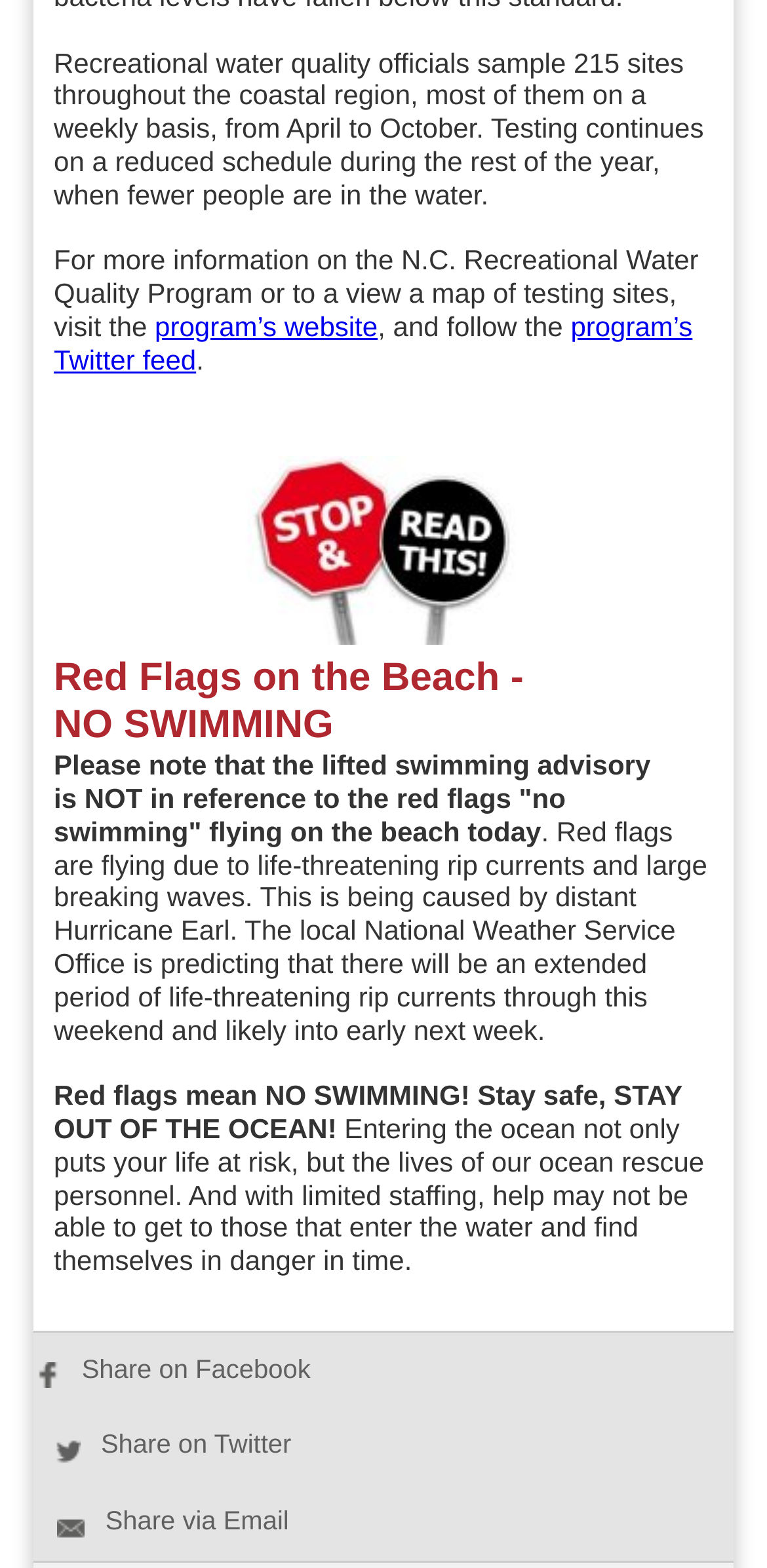What is the reason for the red flags on the beach?
Using the image as a reference, answer the question in detail.

The text states that red flags are flying due to life-threatening rip currents and large breaking waves caused by distant Hurricane Earl, which is being predicted by the local National Weather Service Office.